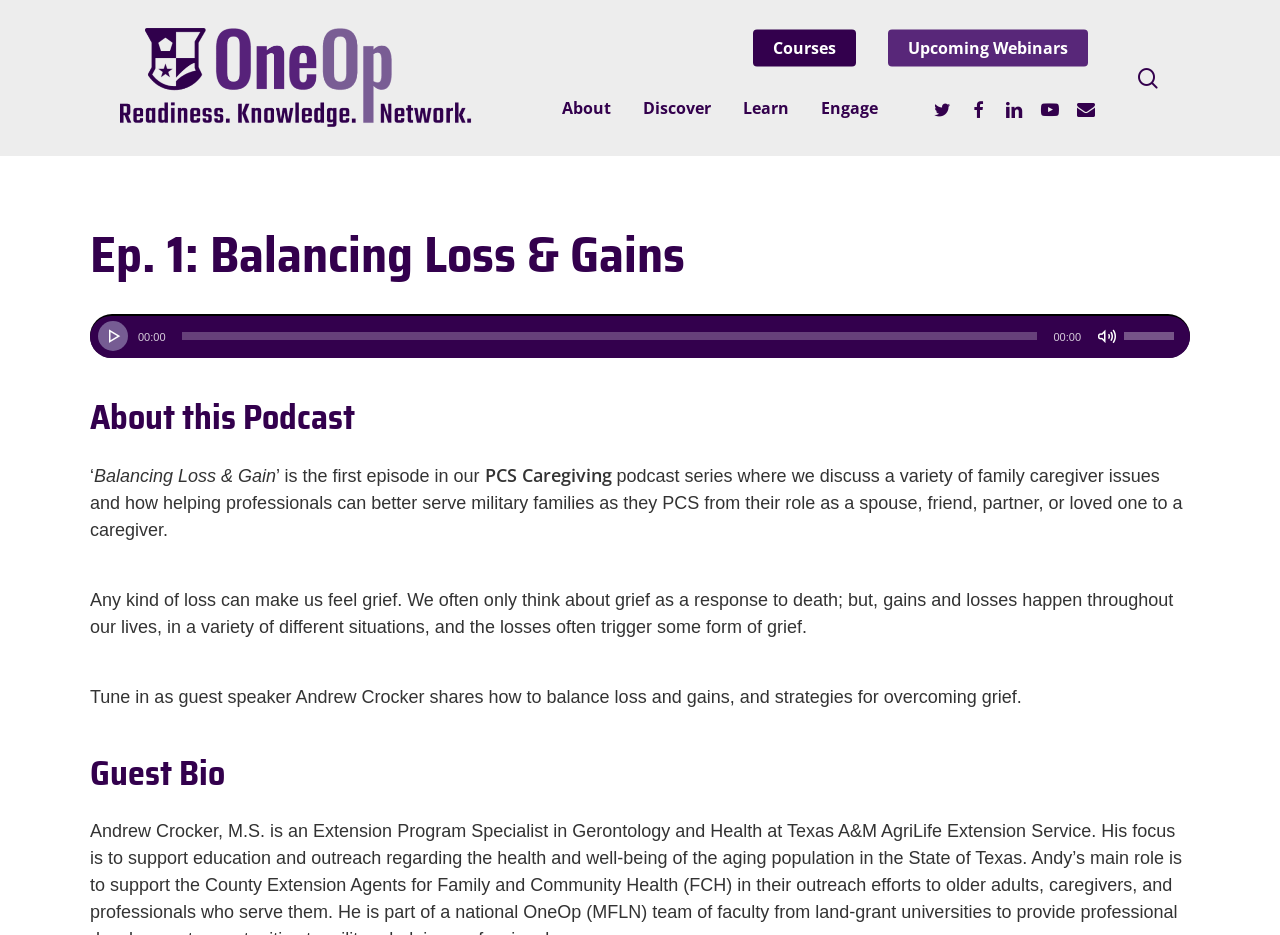What is the name of the podcast series?
Answer the question using a single word or phrase, according to the image.

PCS Caregiving